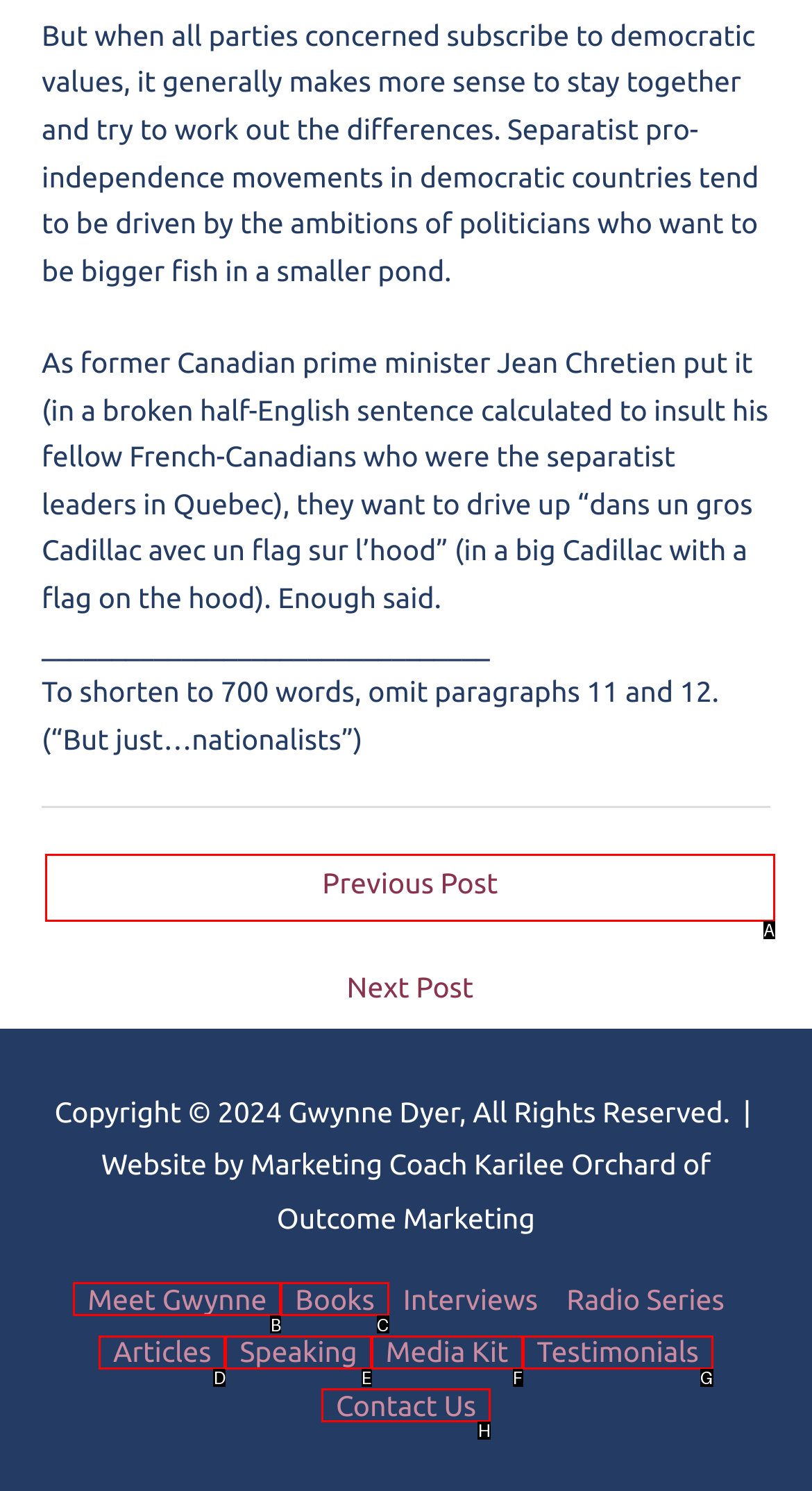Select the appropriate HTML element that needs to be clicked to execute the following task: go to previous post. Respond with the letter of the option.

A